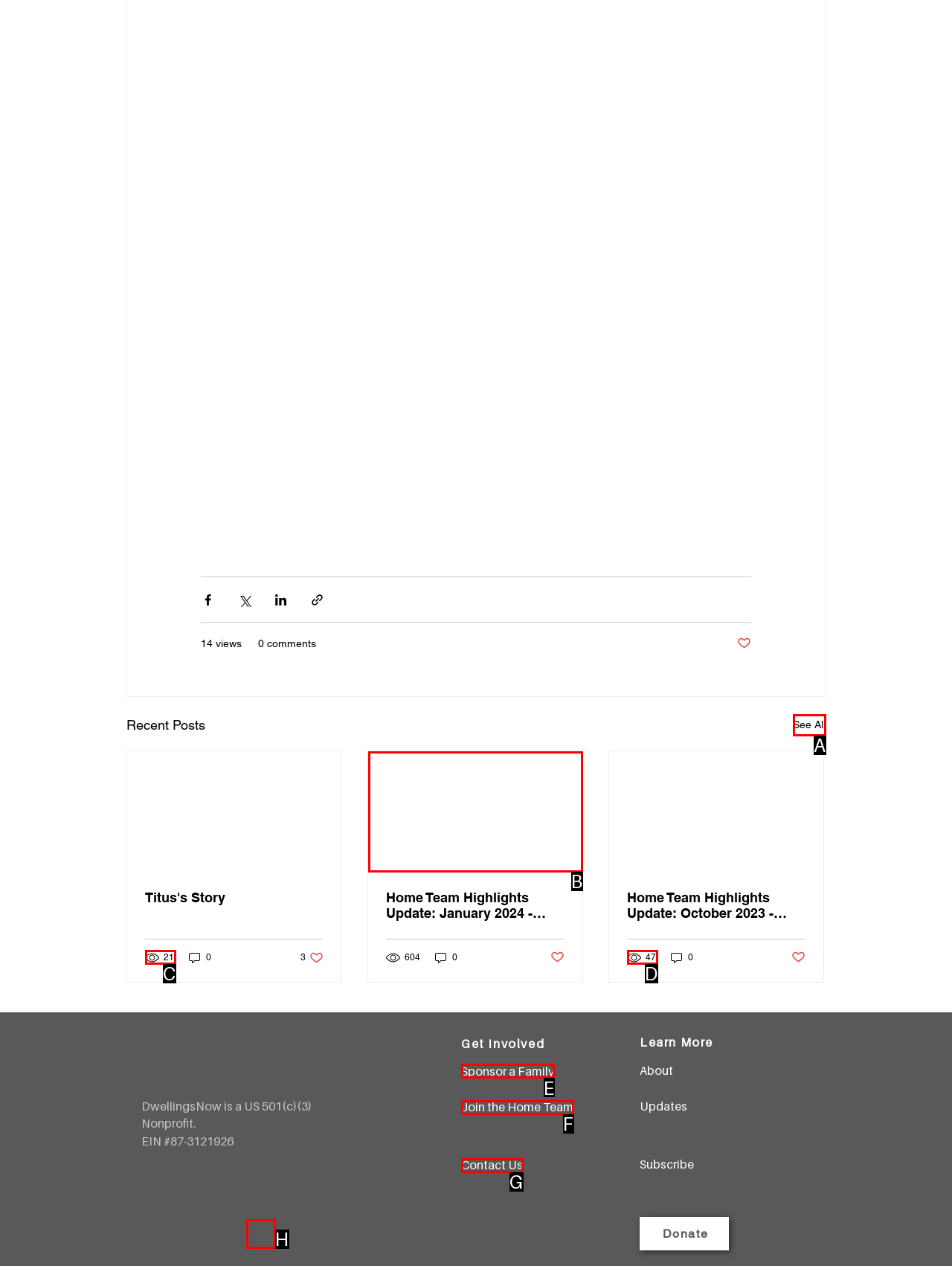Match the description: NITH to the appropriate HTML element. Respond with the letter of your selected option.

None